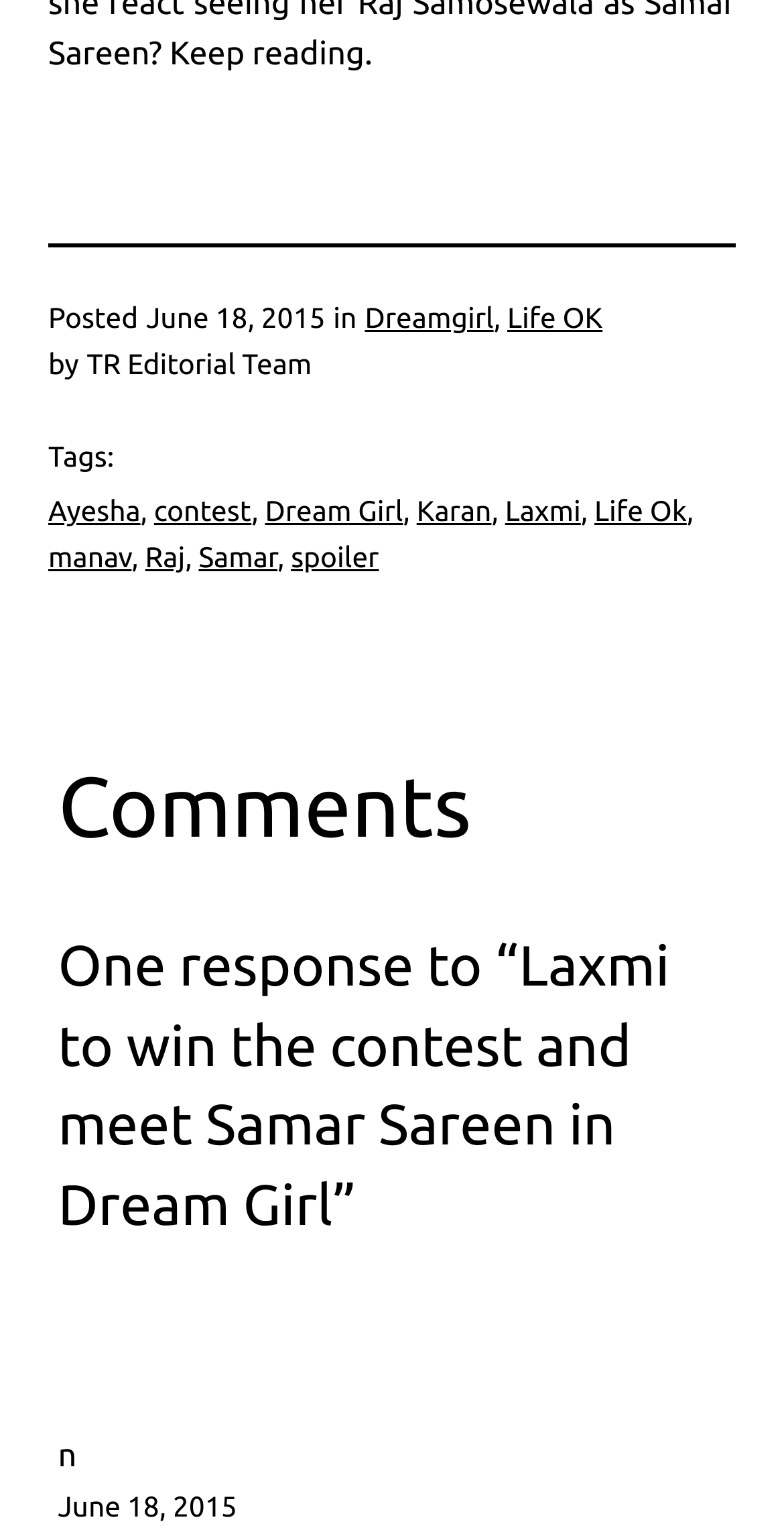Please determine the bounding box coordinates for the element that should be clicked to follow these instructions: "Click on the 'Dreamgirl' link".

[0.465, 0.197, 0.63, 0.218]